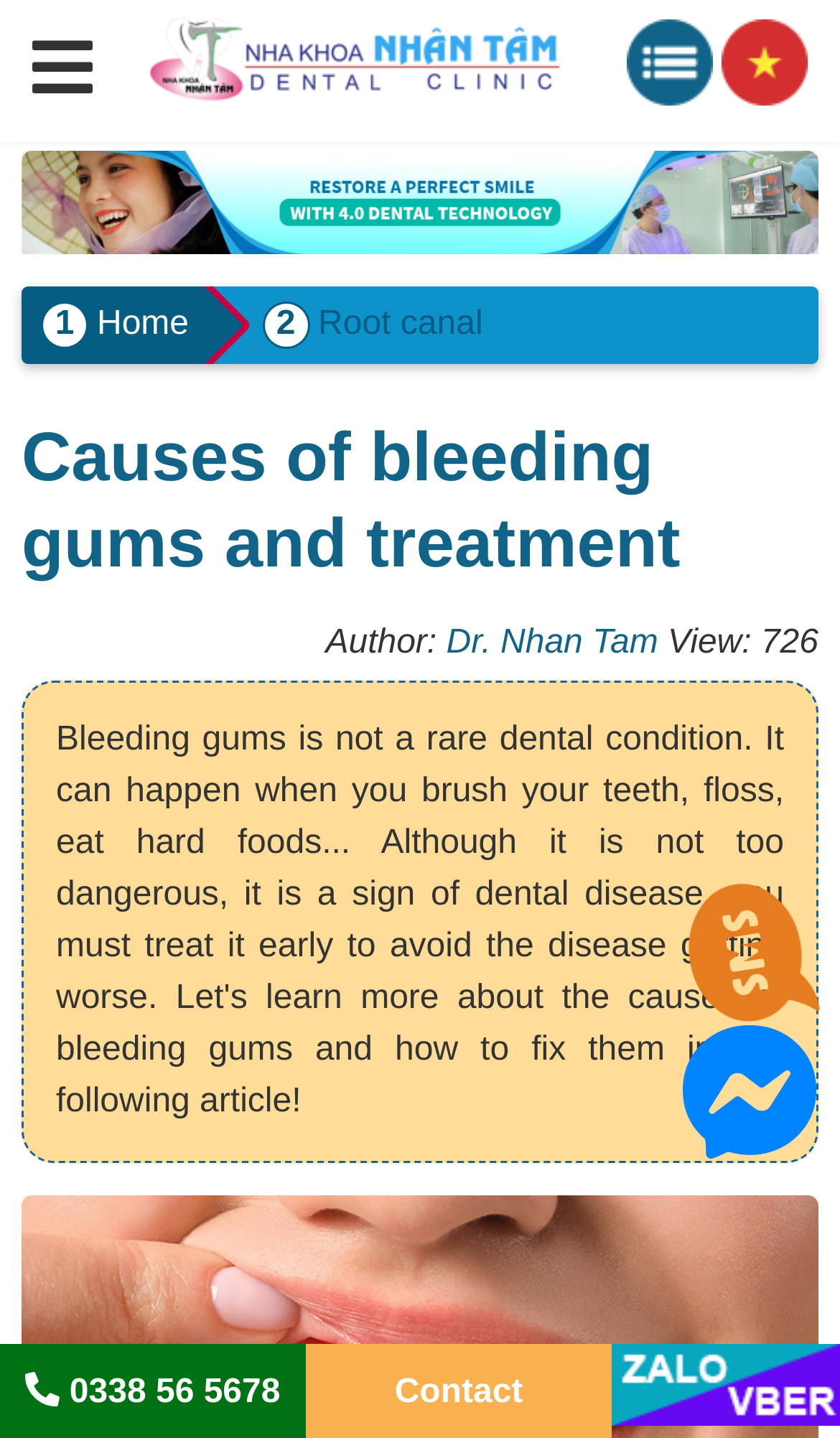Identify and extract the main heading from the webpage.

Causes of bleeding gums and treatment